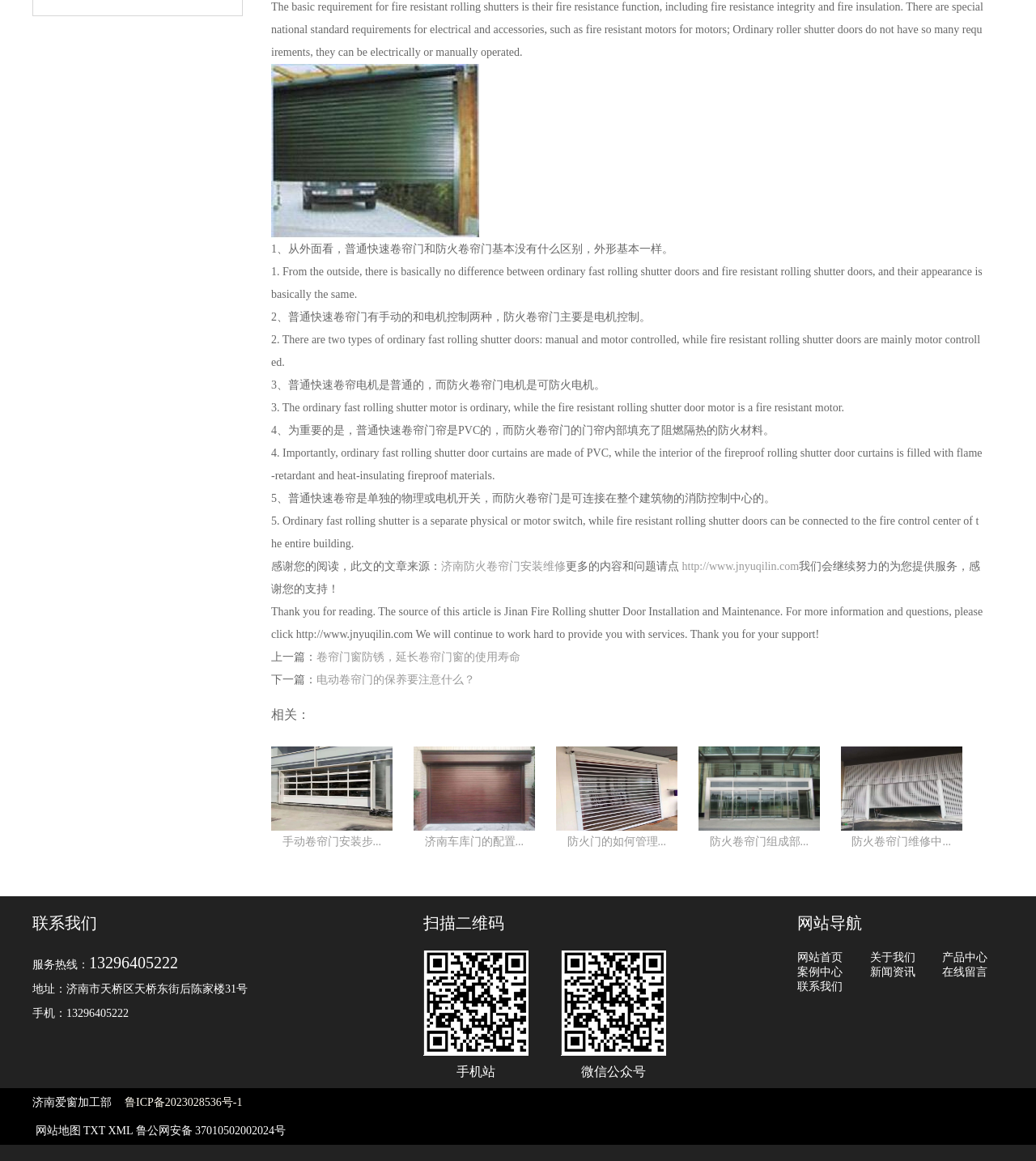Respond concisely with one word or phrase to the following query:
What is the phone number for service?

13296405222